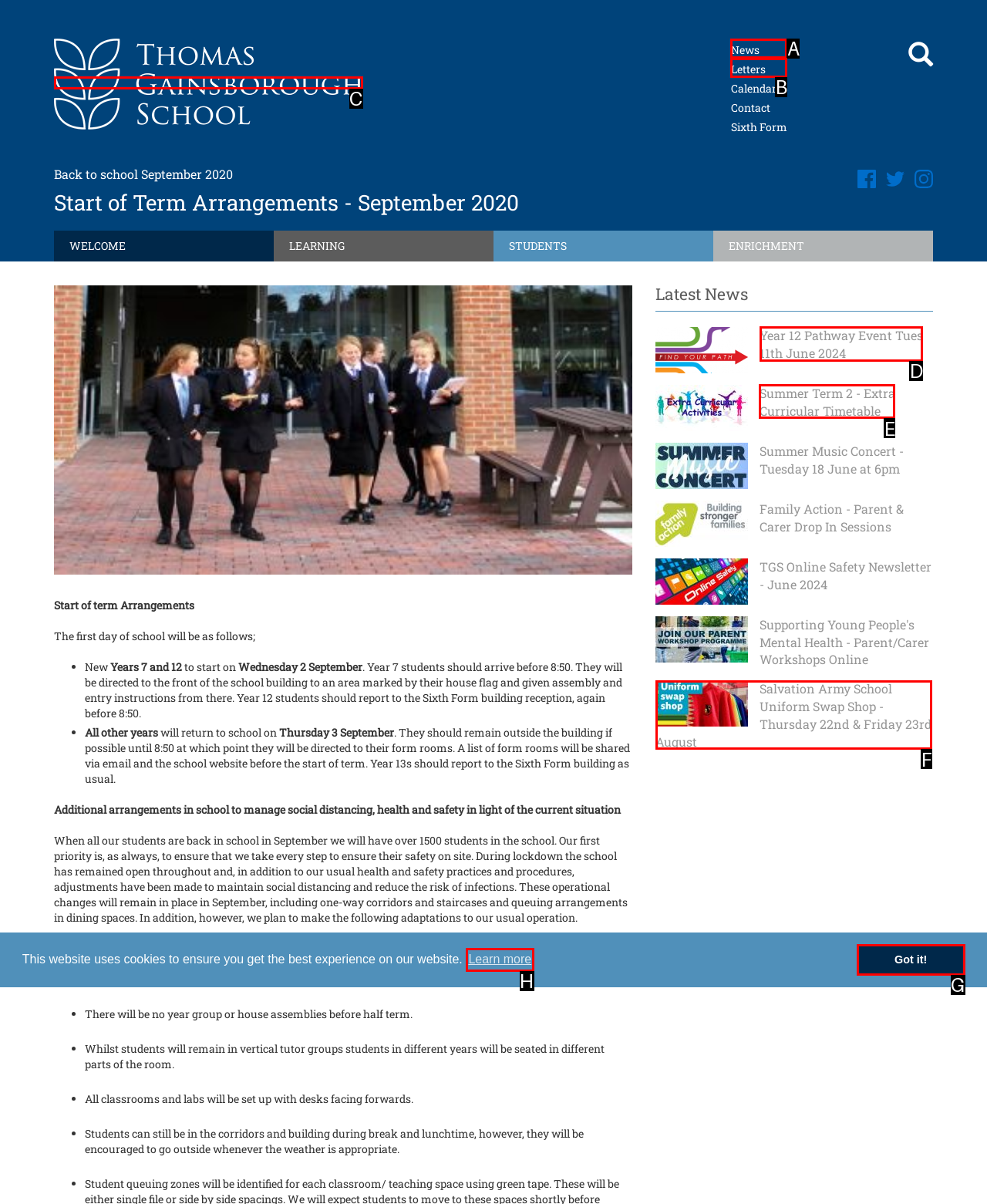Pick the option that should be clicked to perform the following task: Learn about the company
Answer with the letter of the selected option from the available choices.

None